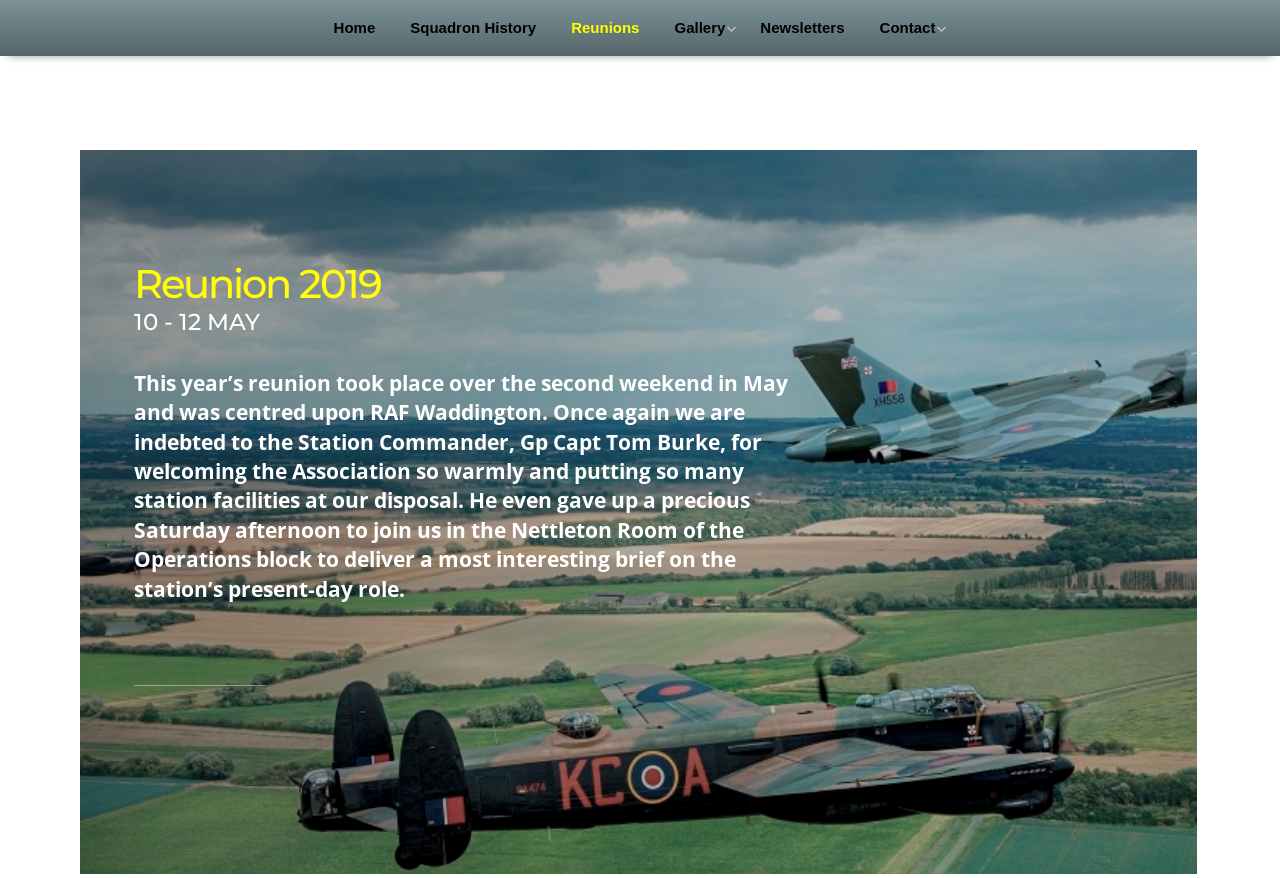What is the date of the reunion?
Offer a detailed and exhaustive answer to the question.

I found the date of the reunion by looking at the StaticText element with the content '10 - 12 MAY' which is located below the heading 'Reunion 2019'.